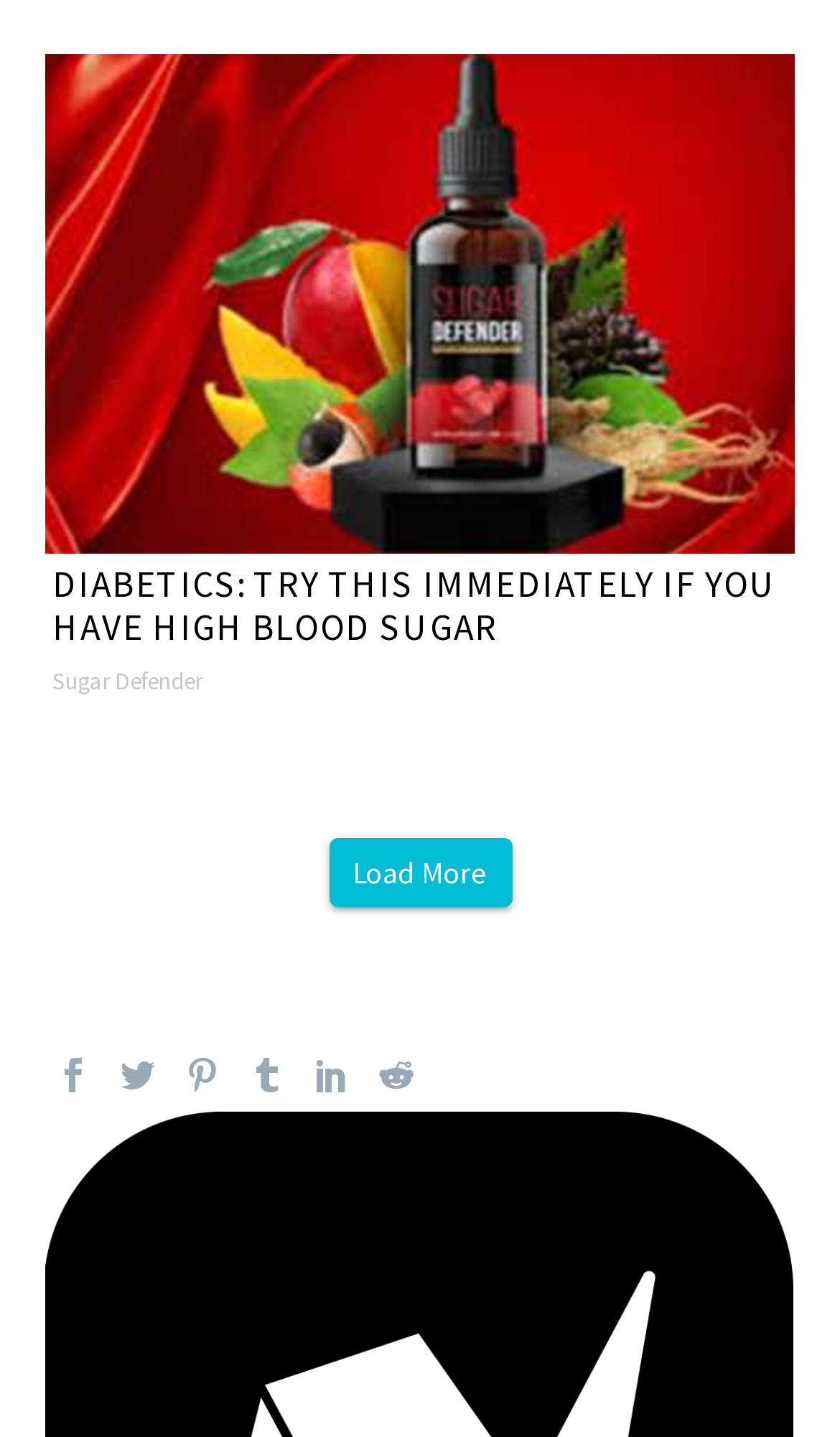Review the image closely and give a comprehensive answer to the question: What is the main action suggested for diabetes patients on the webpage?

The heading 'DIABETICS: TRY THIS IMMEDIATELY IF YOU HAVE HIGH BLOOD SUGAR' suggests that the webpage is advising diabetes patients to take some immediate action to manage their high blood sugar levels.